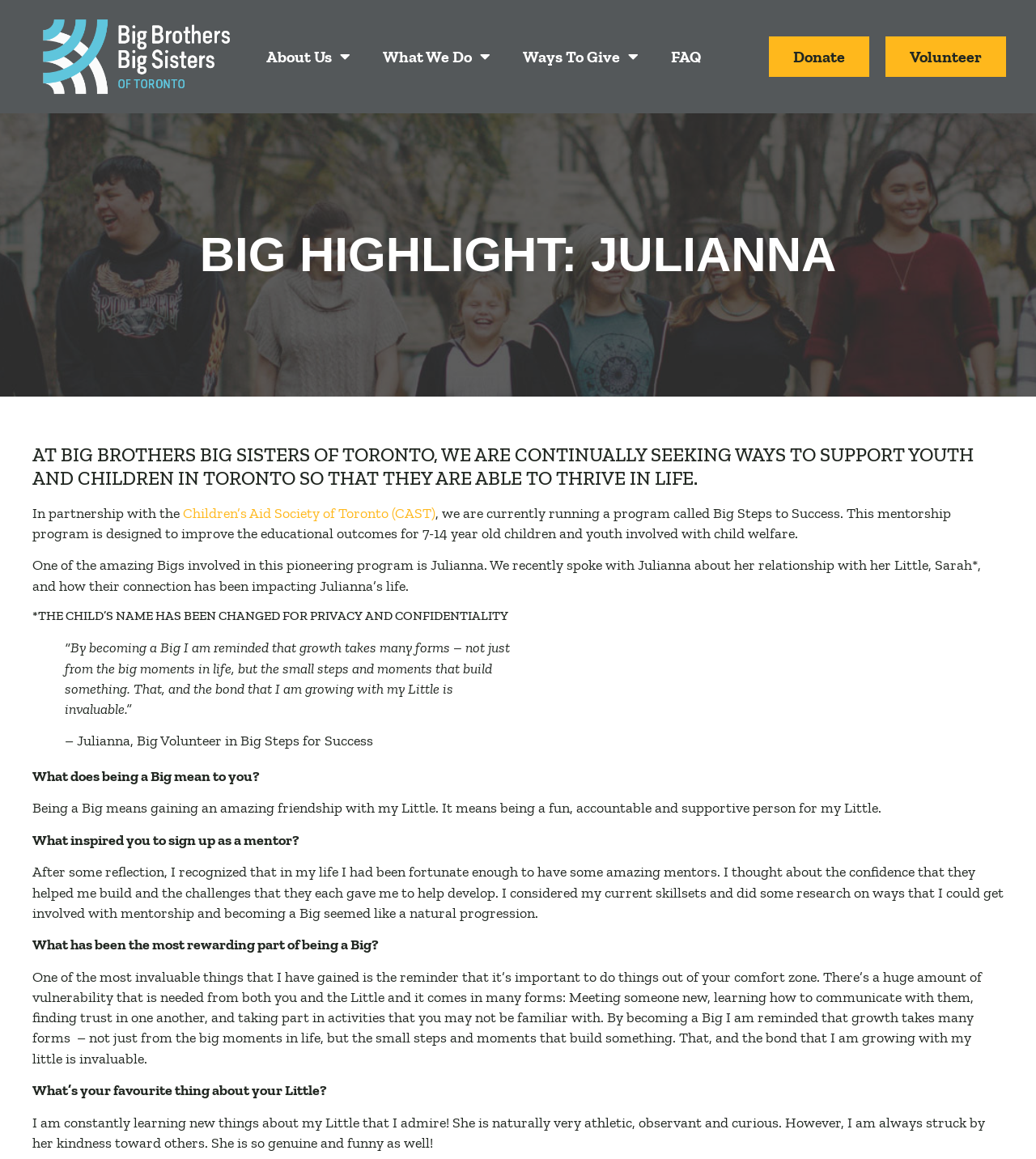Predict the bounding box of the UI element that fits this description: "FAQ".

[0.632, 0.032, 0.692, 0.066]